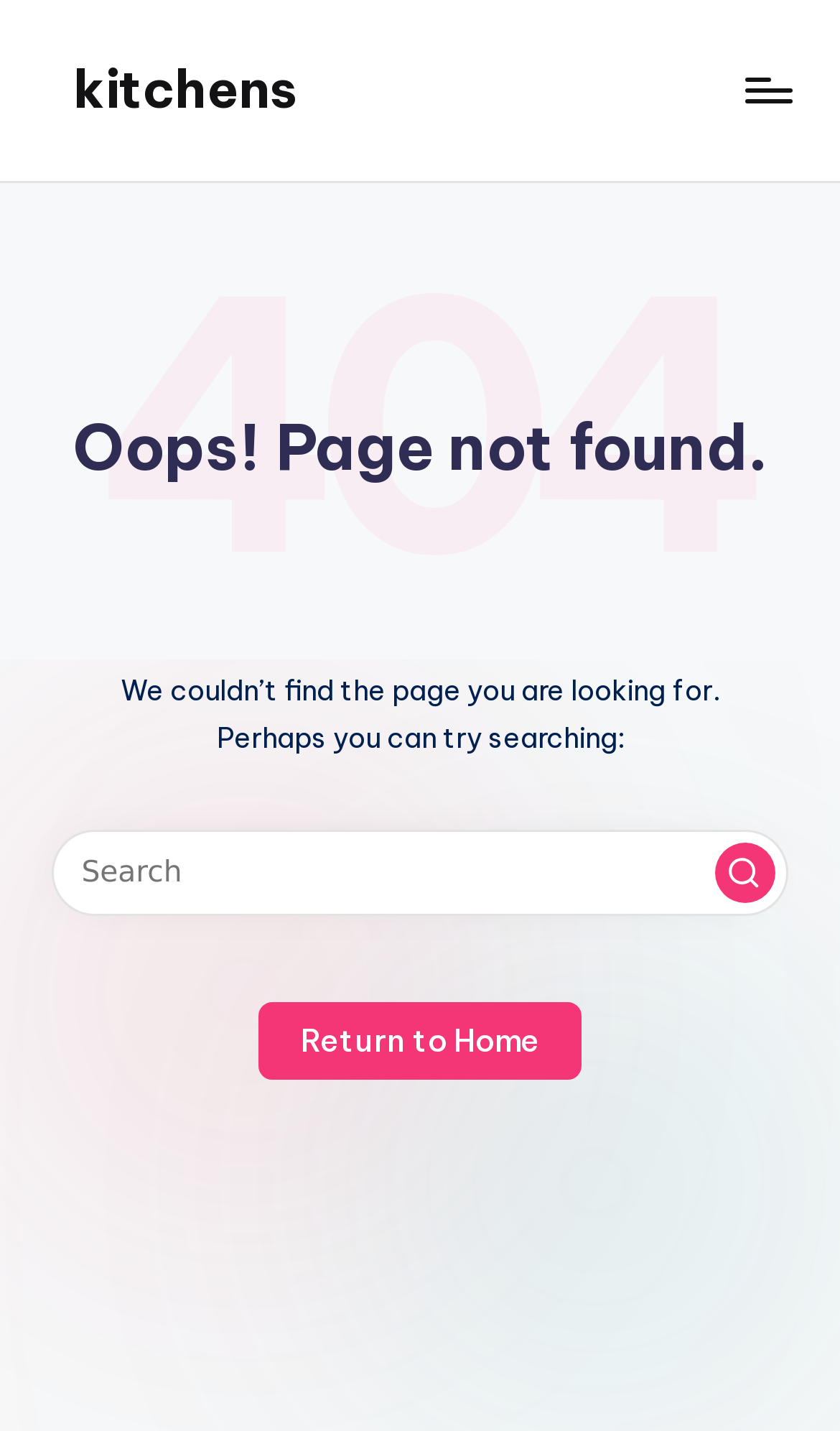Using the element description: "Return to Home", determine the bounding box coordinates. The coordinates should be in the format [left, top, right, bottom], with values between 0 and 1.

[0.308, 0.701, 0.692, 0.755]